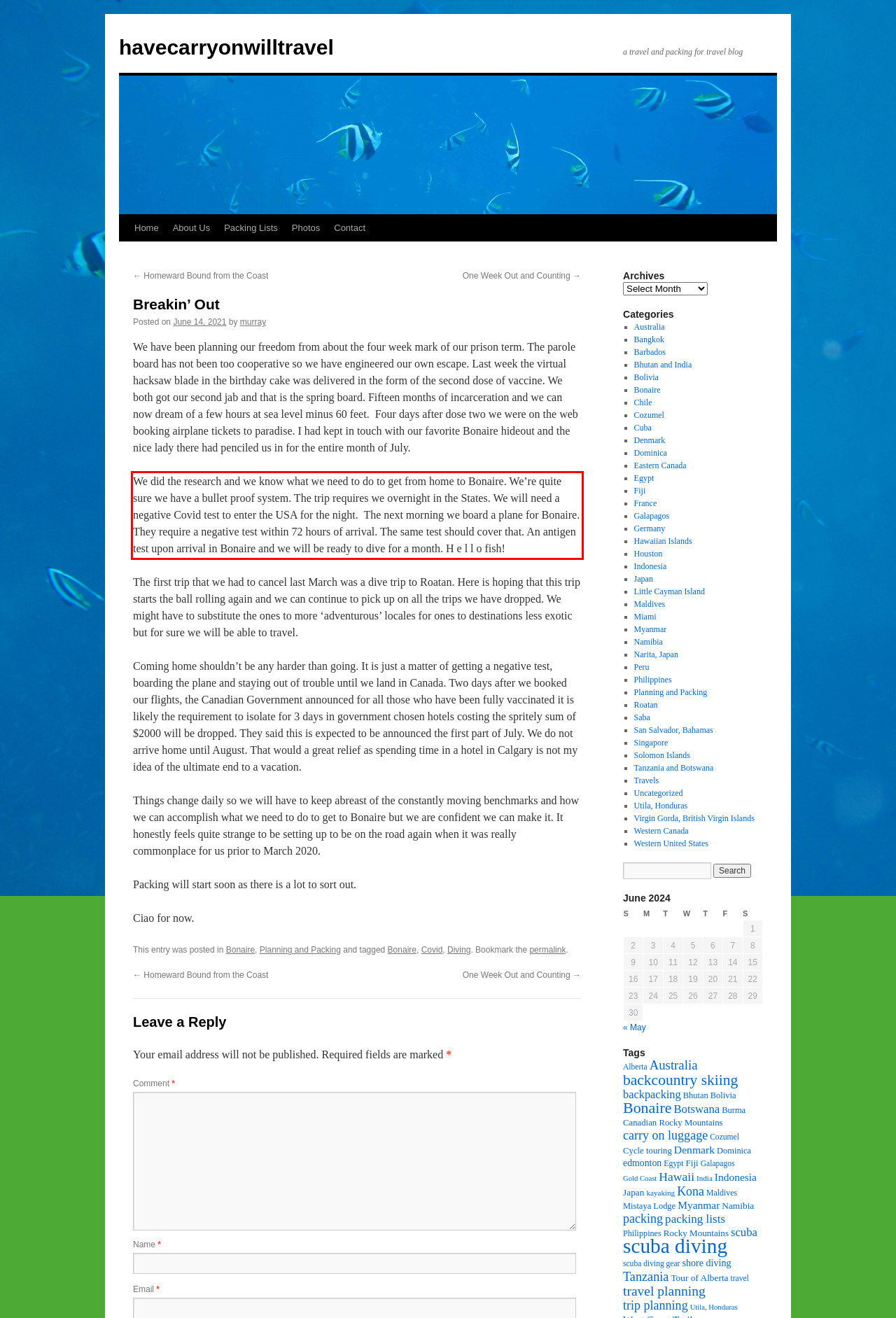Inspect the webpage screenshot that has a red bounding box and use OCR technology to read and display the text inside the red bounding box.

We did the research and we know what we need to do to get from home to Bonaire. We’re quite sure we have a bullet proof system. The trip requires we overnight in the States. We will need a negative Covid test to enter the USA for the night. The next morning we board a plane for Bonaire. They require a negative test within 72 hours of arrival. The same test should cover that. An antigen test upon arrival in Bonaire and we will be ready to dive for a month. H e l l o fish!